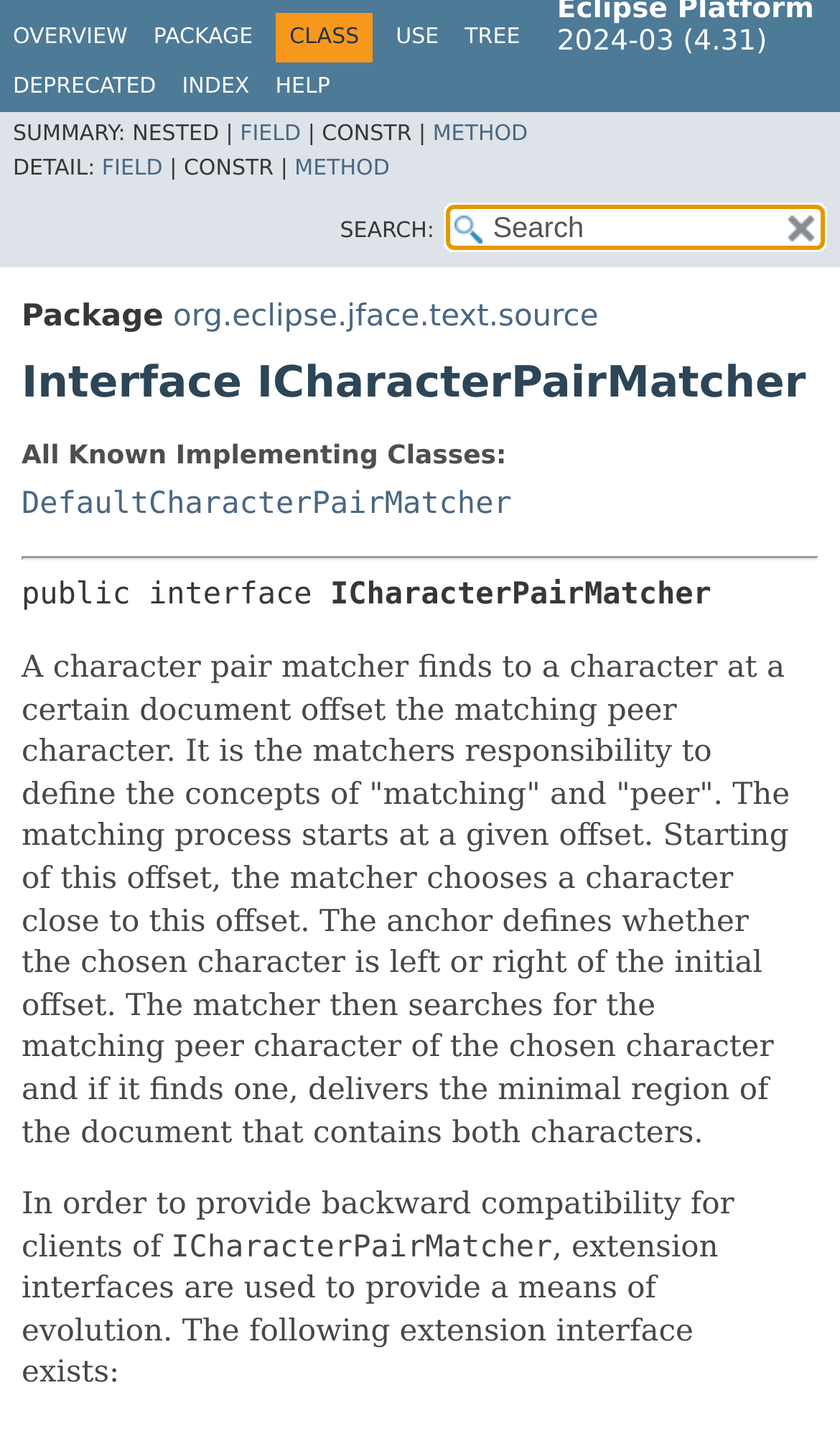Identify the bounding box coordinates of the section that should be clicked to achieve the task described: "Click on the org.eclipse.jface.text.source link".

[0.206, 0.209, 0.712, 0.233]